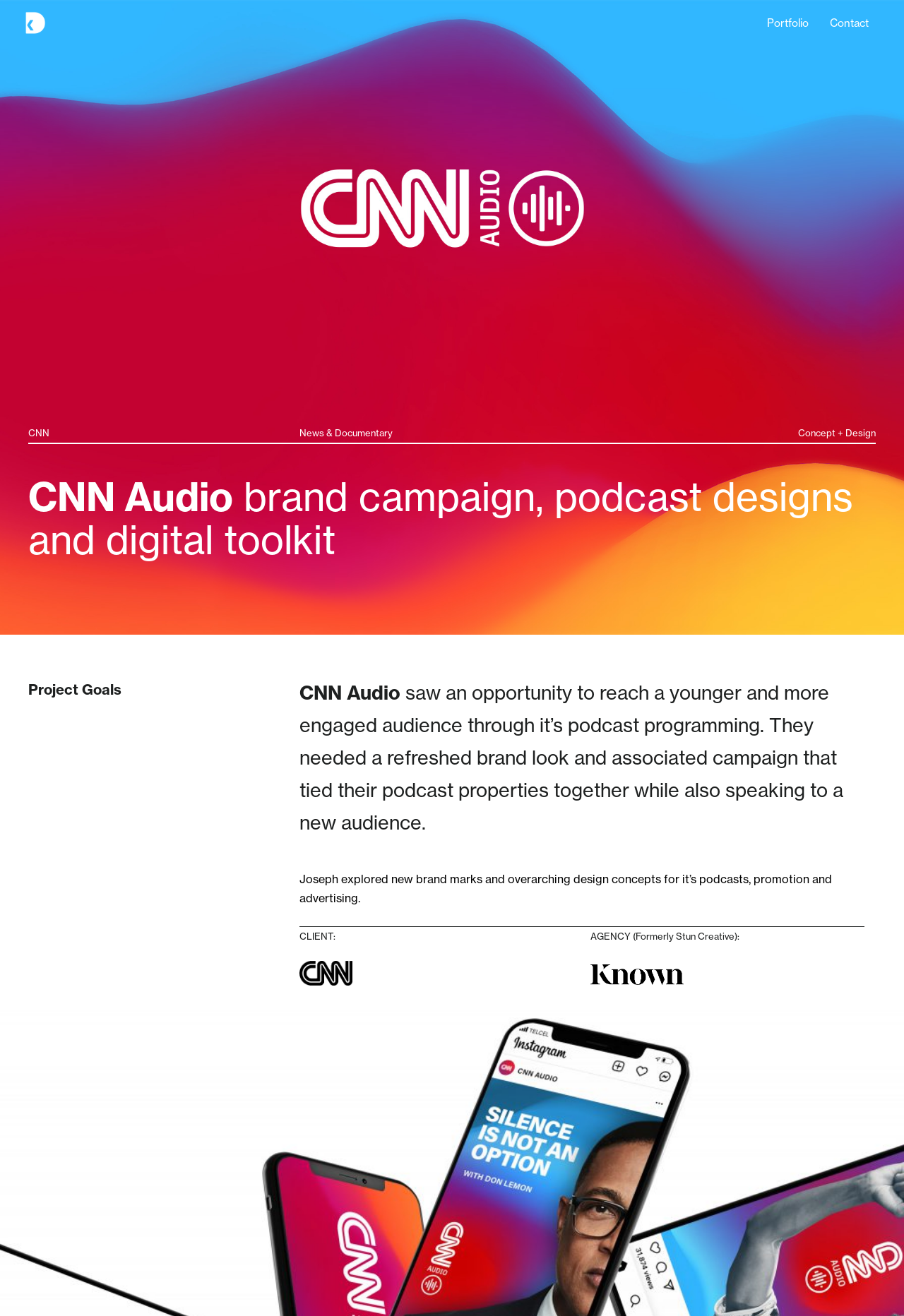What is the name of the design agency?
We need a detailed and exhaustive answer to the question. Please elaborate.

The name of the design agency is mentioned in the top-left corner of the webpage, where it says 'CNN Audio brand campaign, podcast designs & digital toolkit | KIELY DESIGN'. It is also linked to the agency's website.